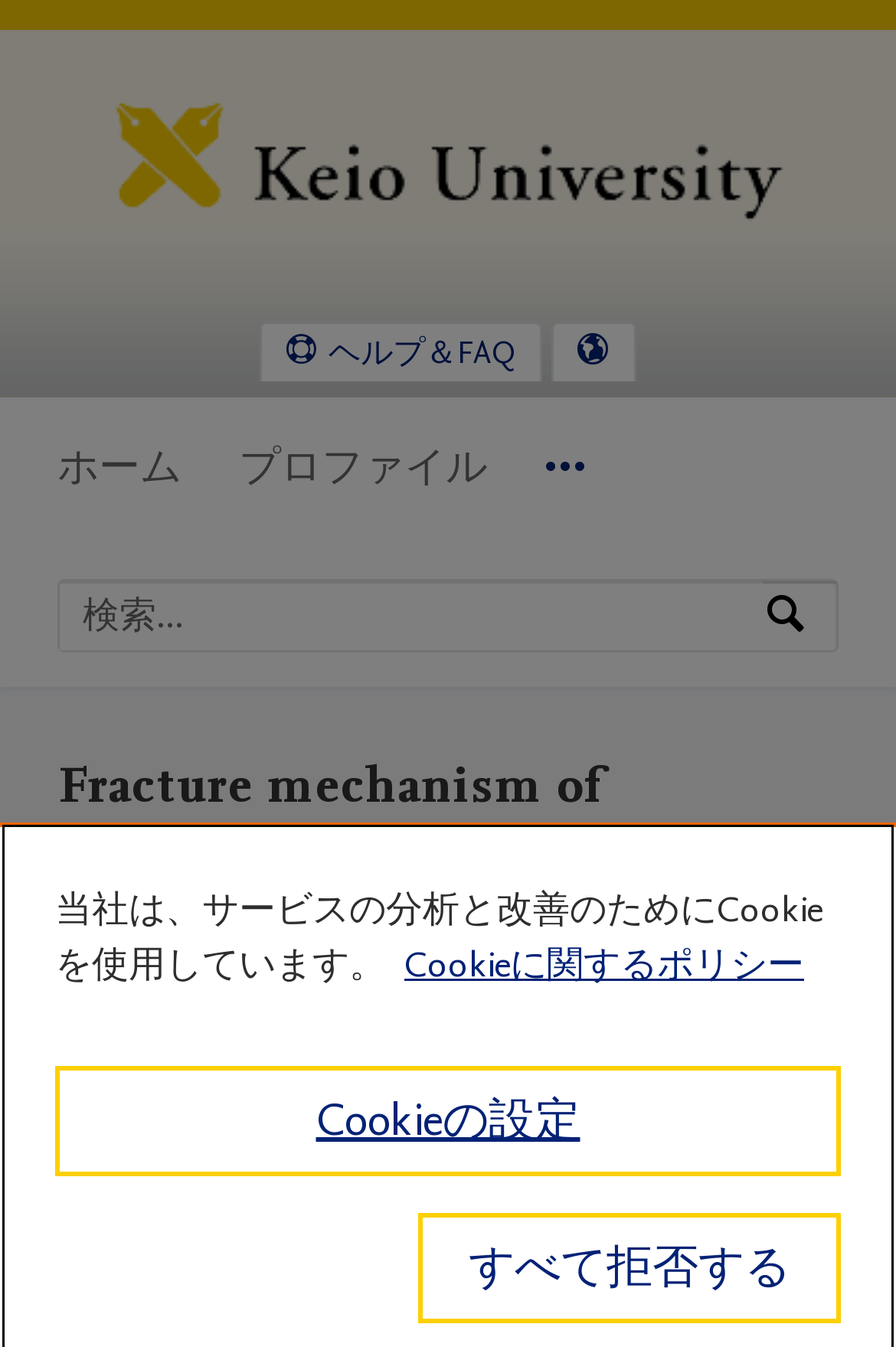Please locate the bounding box coordinates of the region I need to click to follow this instruction: "Select a language".

[0.618, 0.24, 0.708, 0.283]